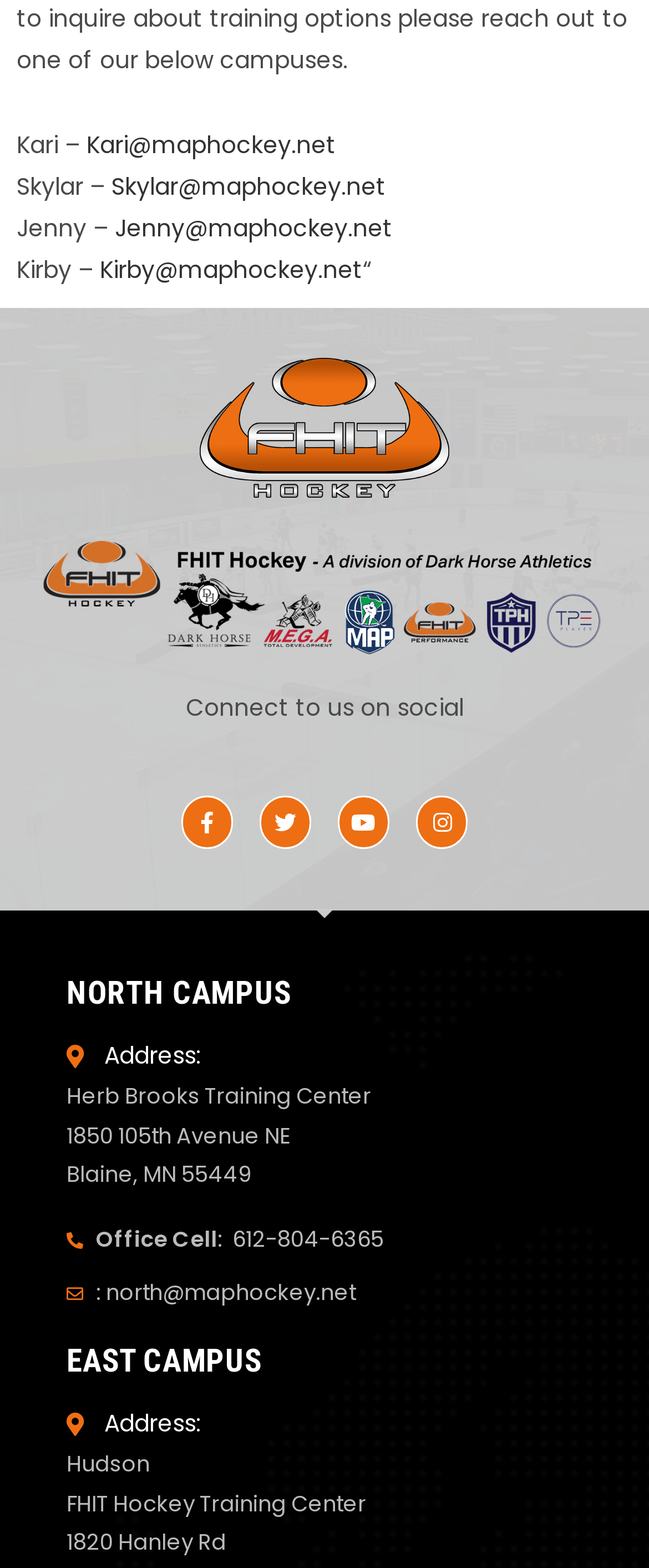Please locate the bounding box coordinates of the element that needs to be clicked to achieve the following instruction: "Call the office cell number". The coordinates should be four float numbers between 0 and 1, i.e., [left, top, right, bottom].

[0.103, 0.779, 0.897, 0.803]